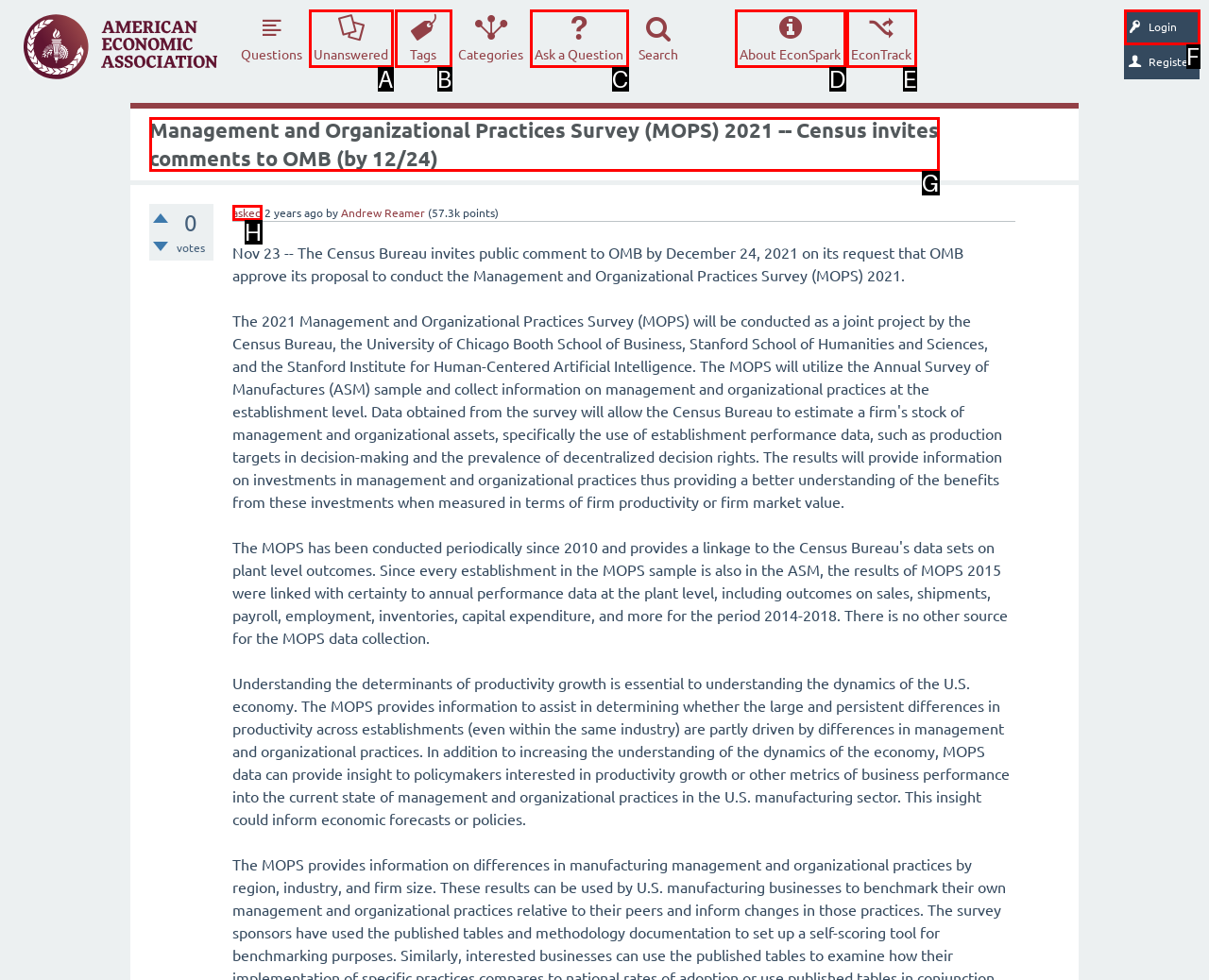Choose the HTML element that best fits the given description: Ask a Question. Answer by stating the letter of the option.

C